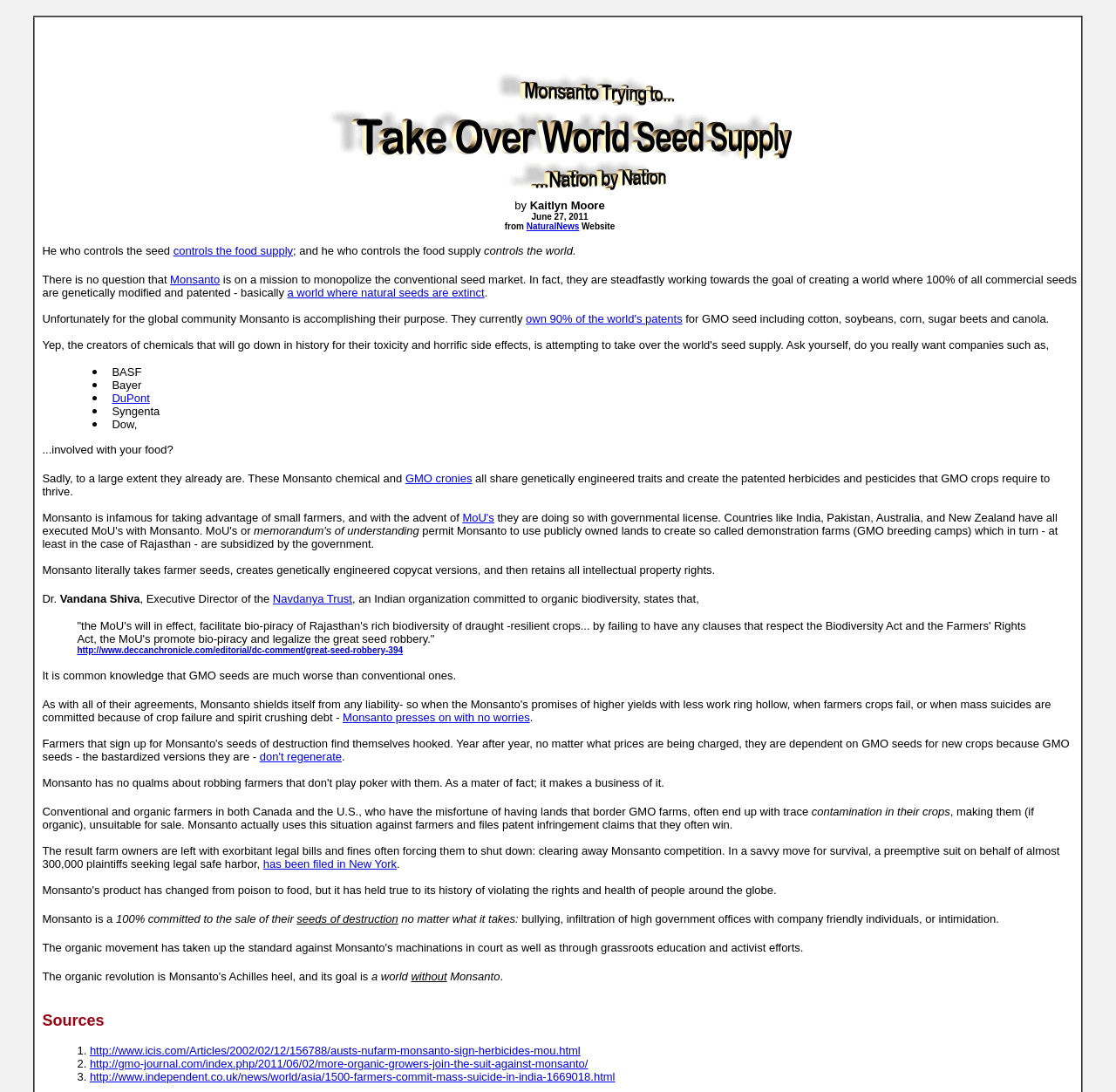How many plaintiffs are seeking legal safe harbor?
Please use the image to provide an in-depth answer to the question.

The article mentions that a preemptive suit on behalf of almost 300,000 plaintiffs seeking legal safe harbor has been filed in New York.